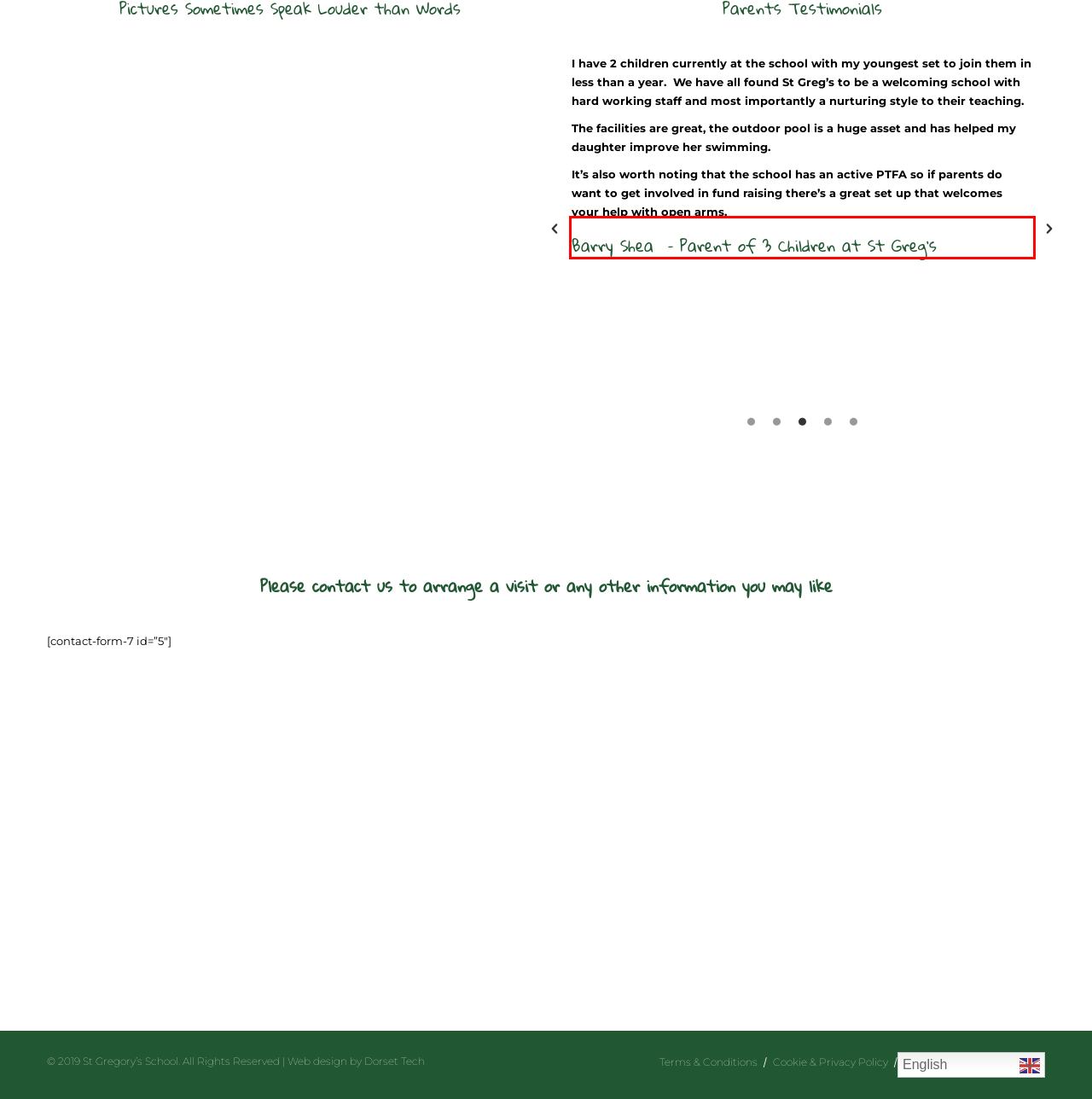You are provided with a screenshot of a webpage that includes a UI element enclosed in a red rectangle. Extract the text content inside this red rectangle.

The school has a lovely friendly feel to it and has strong links with the village itself which we really like.